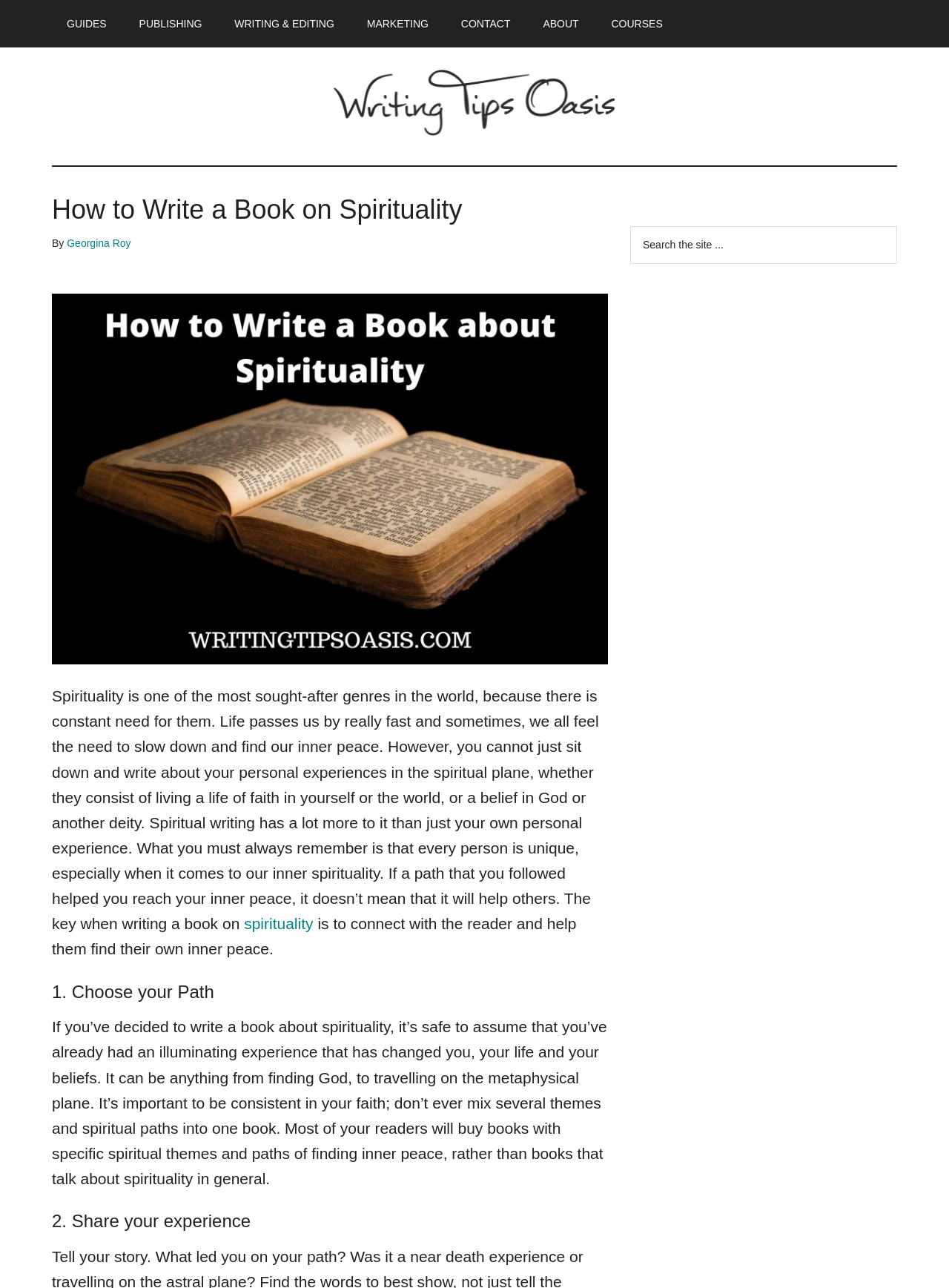Could you indicate the bounding box coordinates of the region to click in order to complete this instruction: "Search the site".

[0.664, 0.176, 0.945, 0.205]